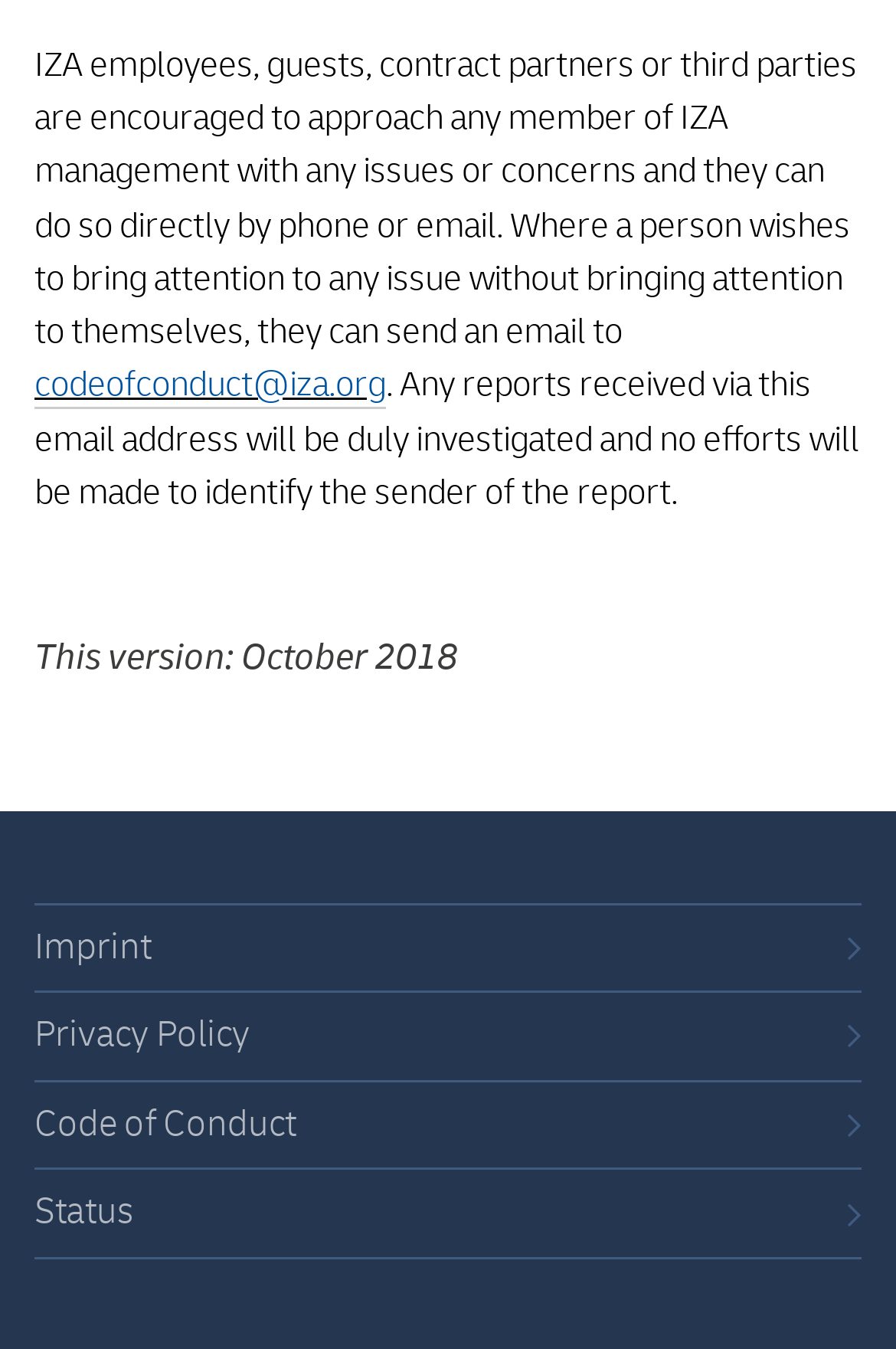What are the options to contact IZA management?
Could you please answer the question thoroughly and with as much detail as possible?

According to the text, individuals can contact IZA management directly by phone or email to report any issues or concerns.